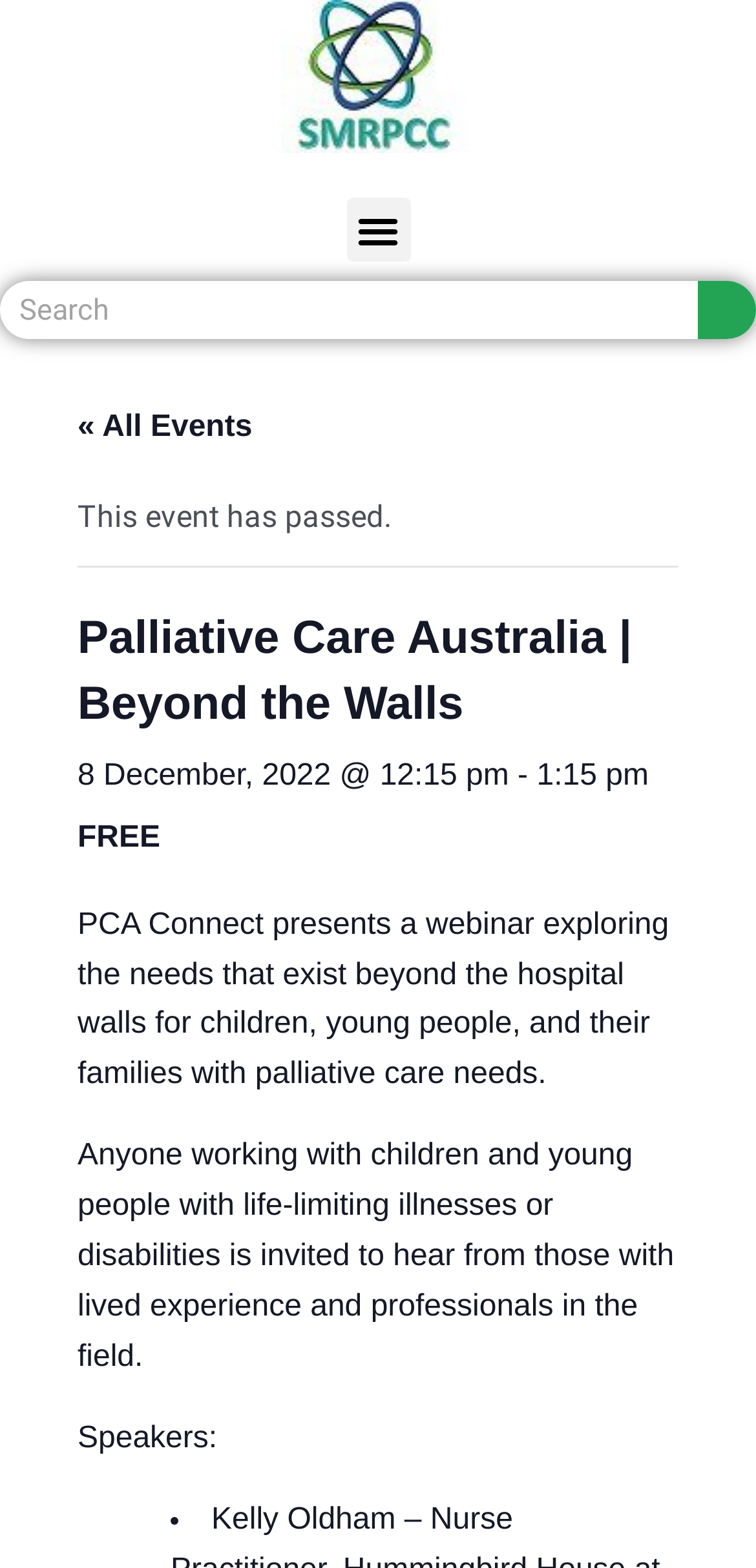Please find and generate the text of the main heading on the webpage.

Palliative Care Australia | Beyond the Walls